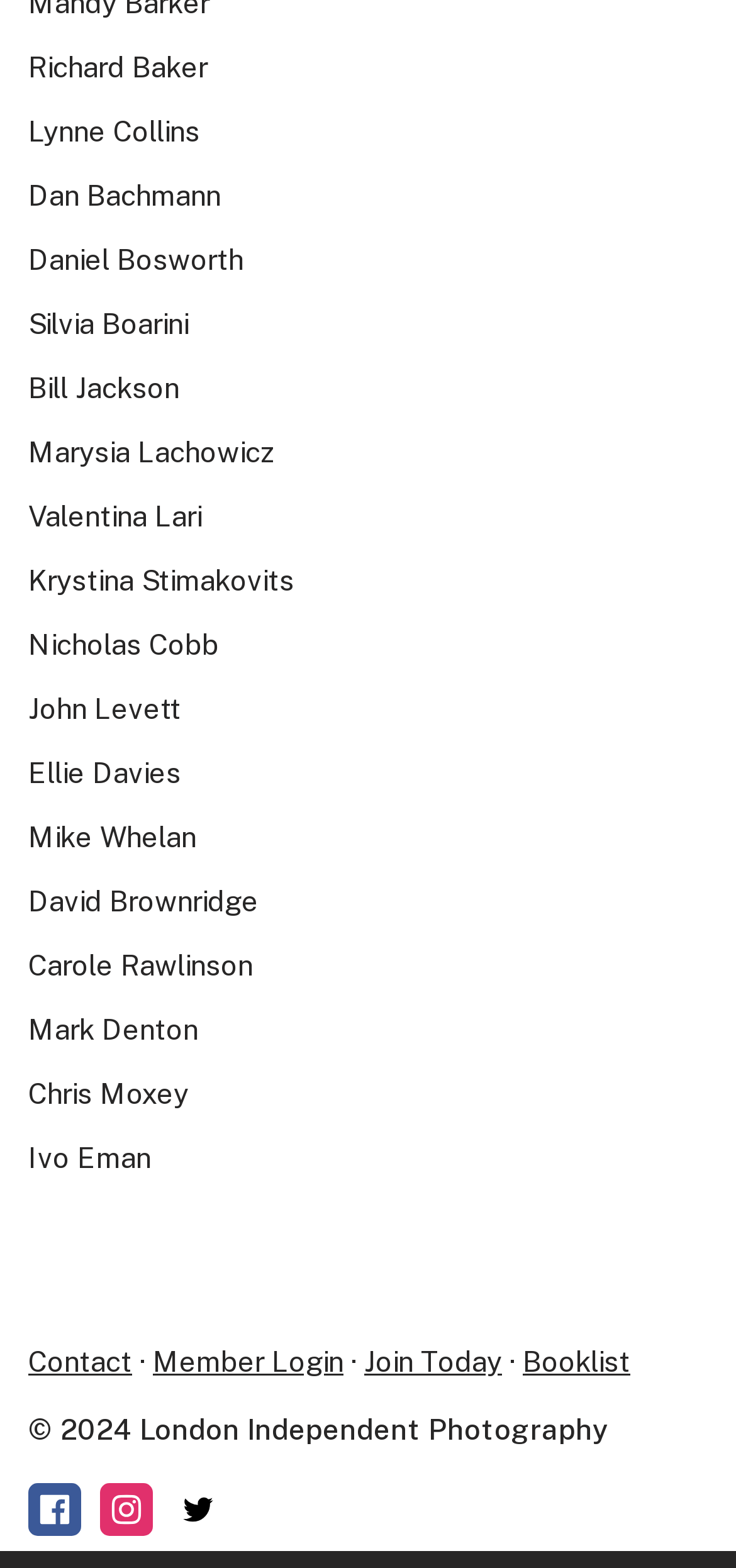What is the last link in the main section?
Using the picture, provide a one-word or short phrase answer.

Ivo Eman